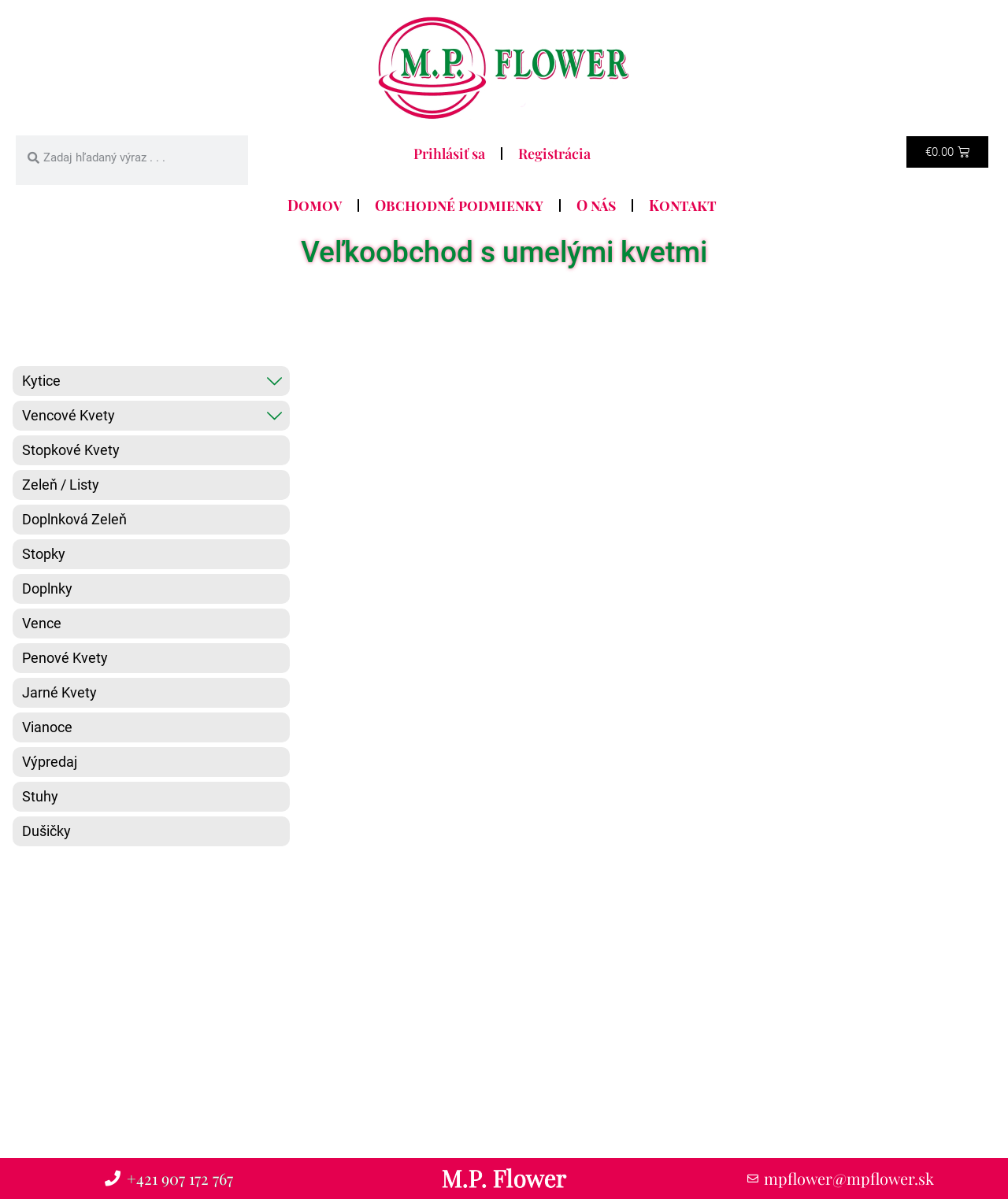What is the phone number of the store?
Provide a well-explained and detailed answer to the question.

I found a StaticText element with the phone number '+421 907 172 767' at the bottom of the page, which is likely the contact phone number of the store.